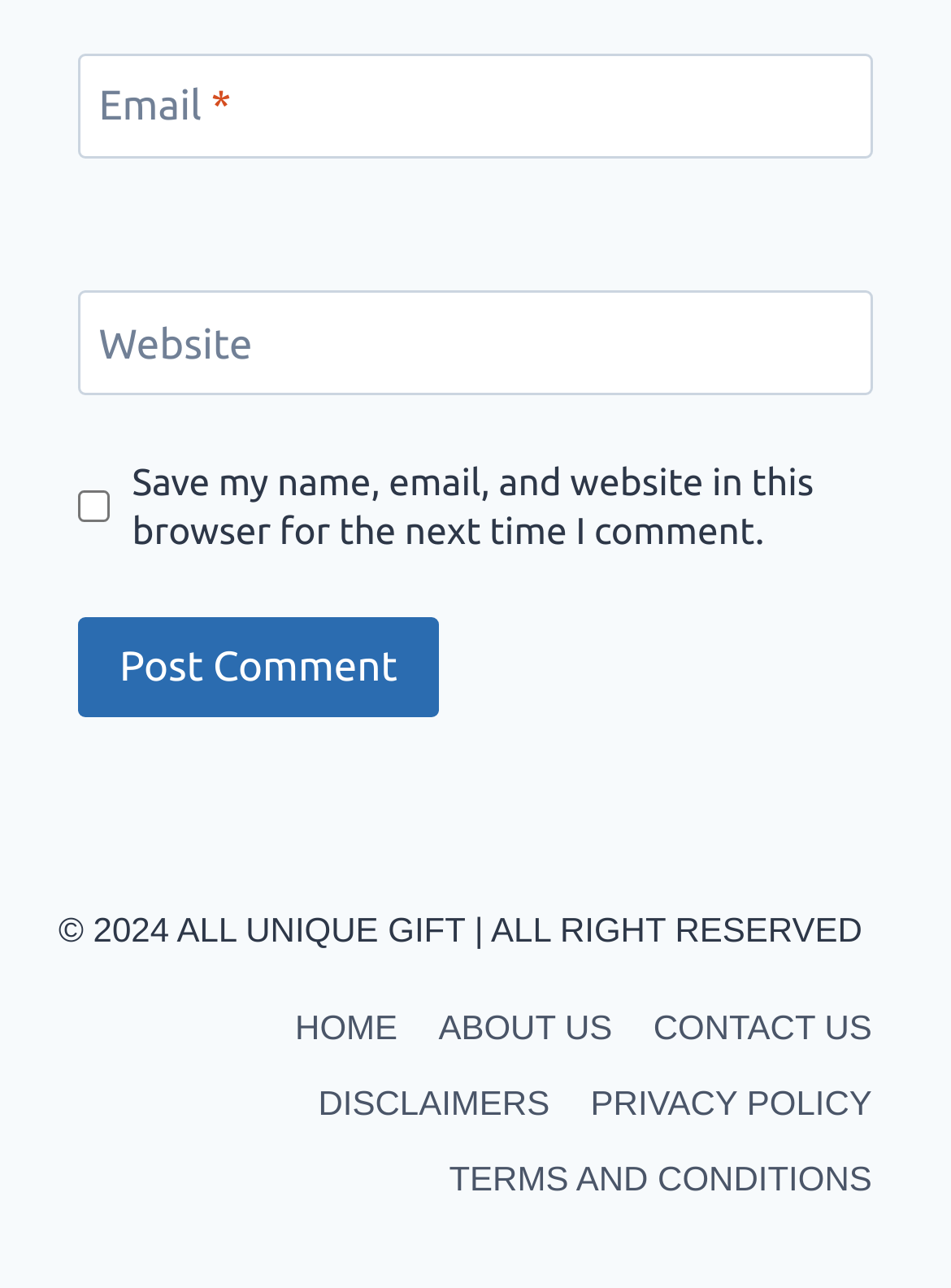Please answer the following question using a single word or phrase: 
What is the required field in the comment form?

Email